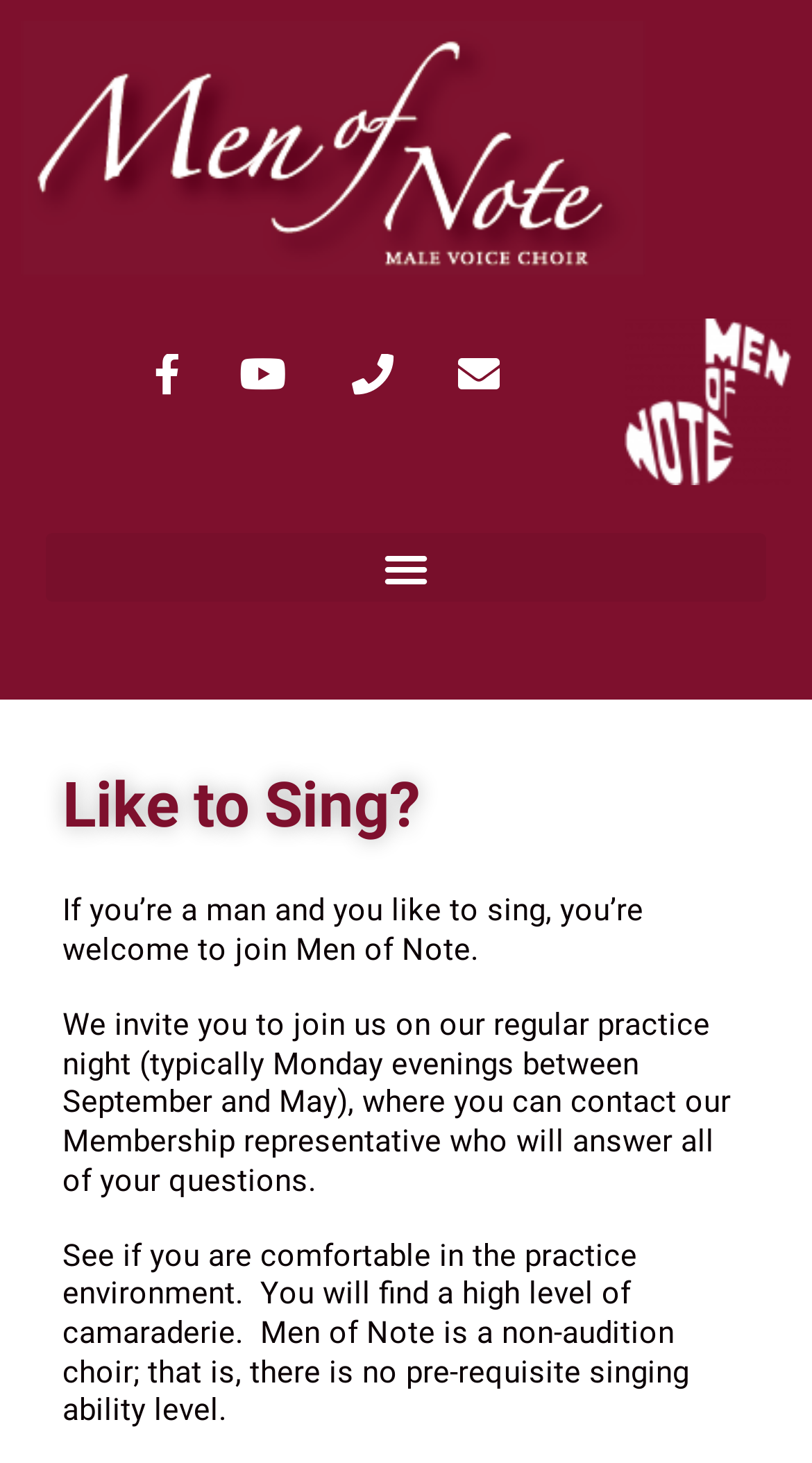Answer in one word or a short phrase: 
How many links are in the top navigation bar?

4